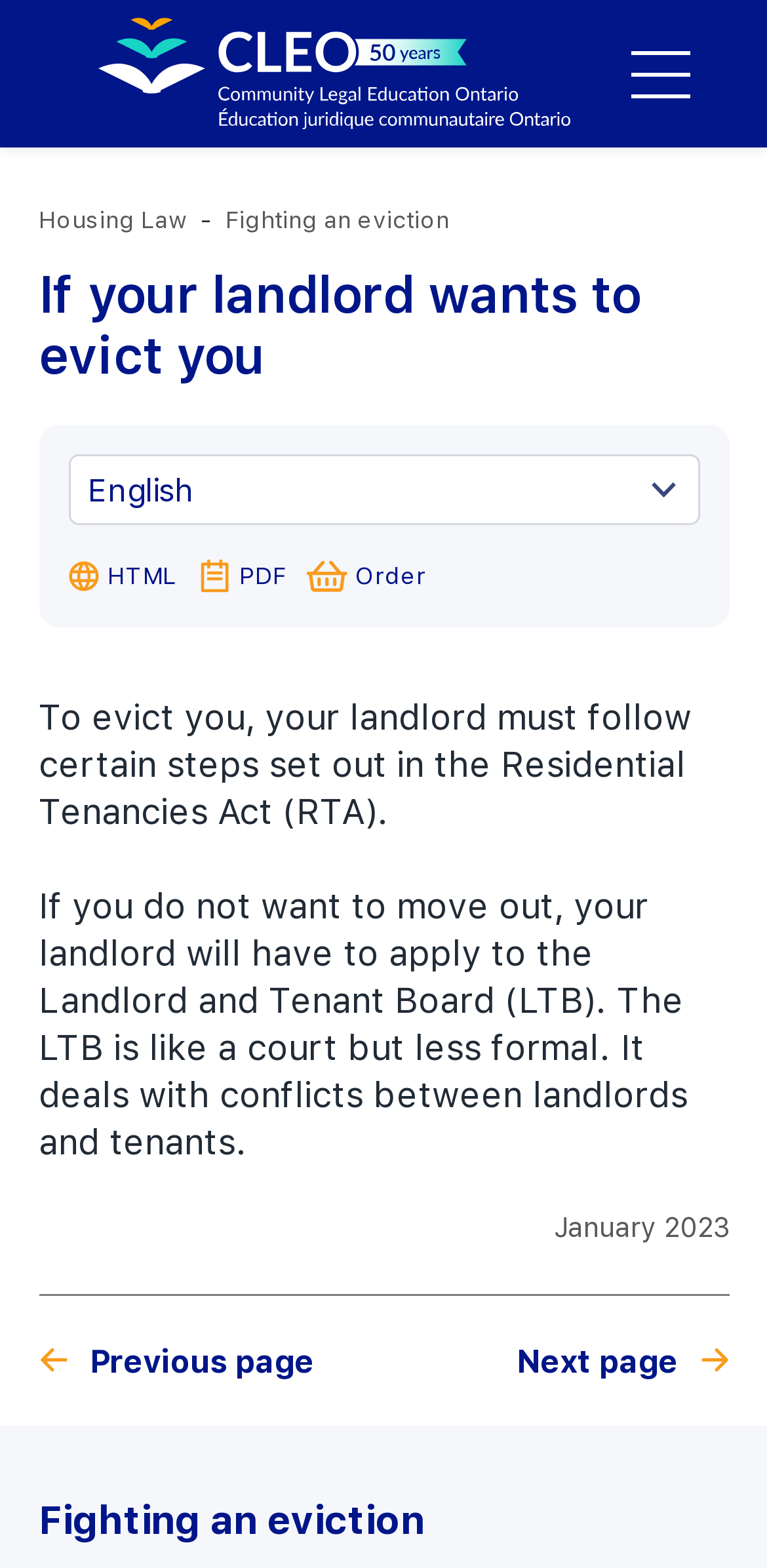Determine the bounding box coordinates of the UI element described below. Use the format (top-left x, top-left y, bottom-right x, bottom-right y) with floating point numbers between 0 and 1: Fighting an eviction

[0.294, 0.128, 0.586, 0.155]